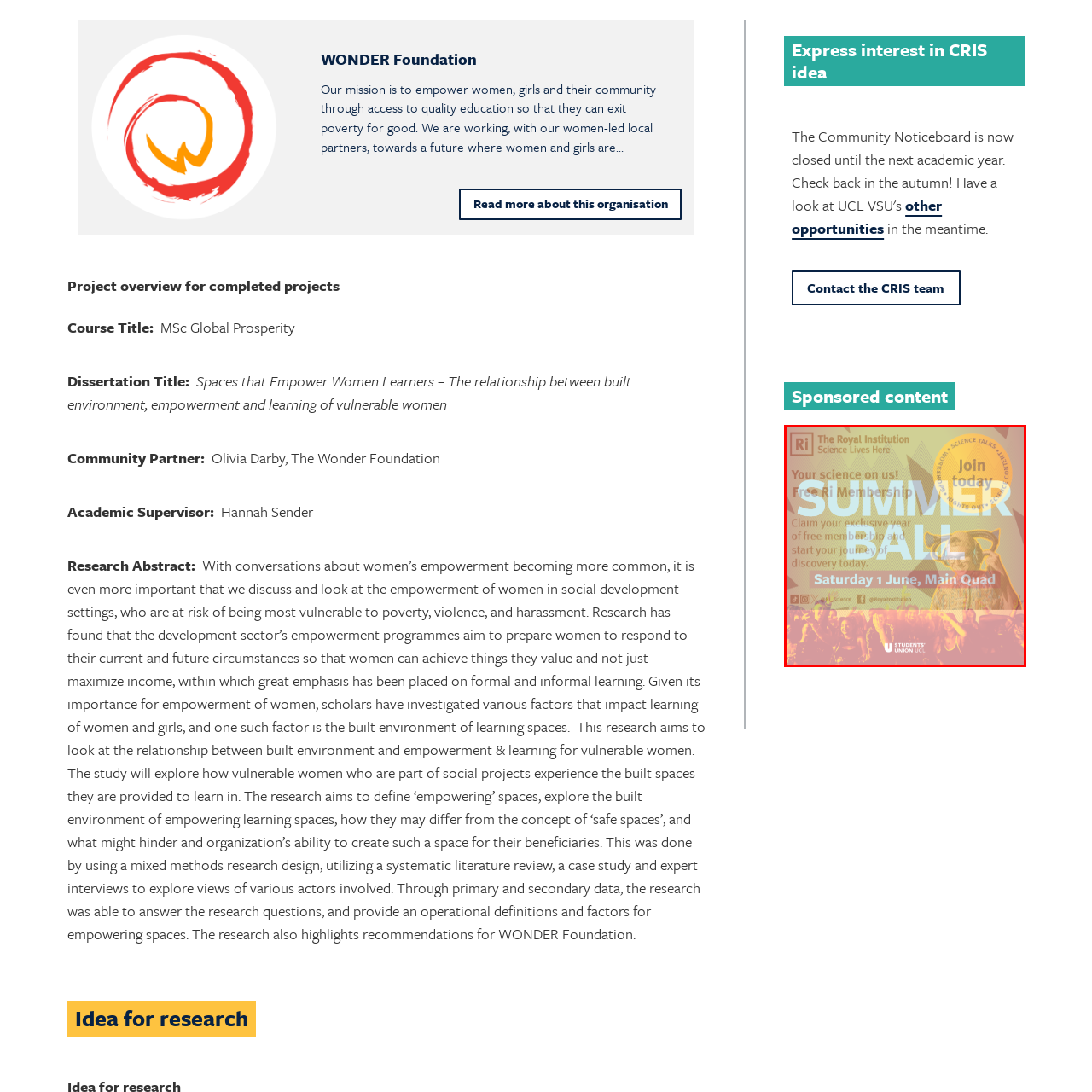Refer to the section enclosed in the red box, What is the date of the event? Please answer briefly with a single word or phrase.

Saturday 1 June